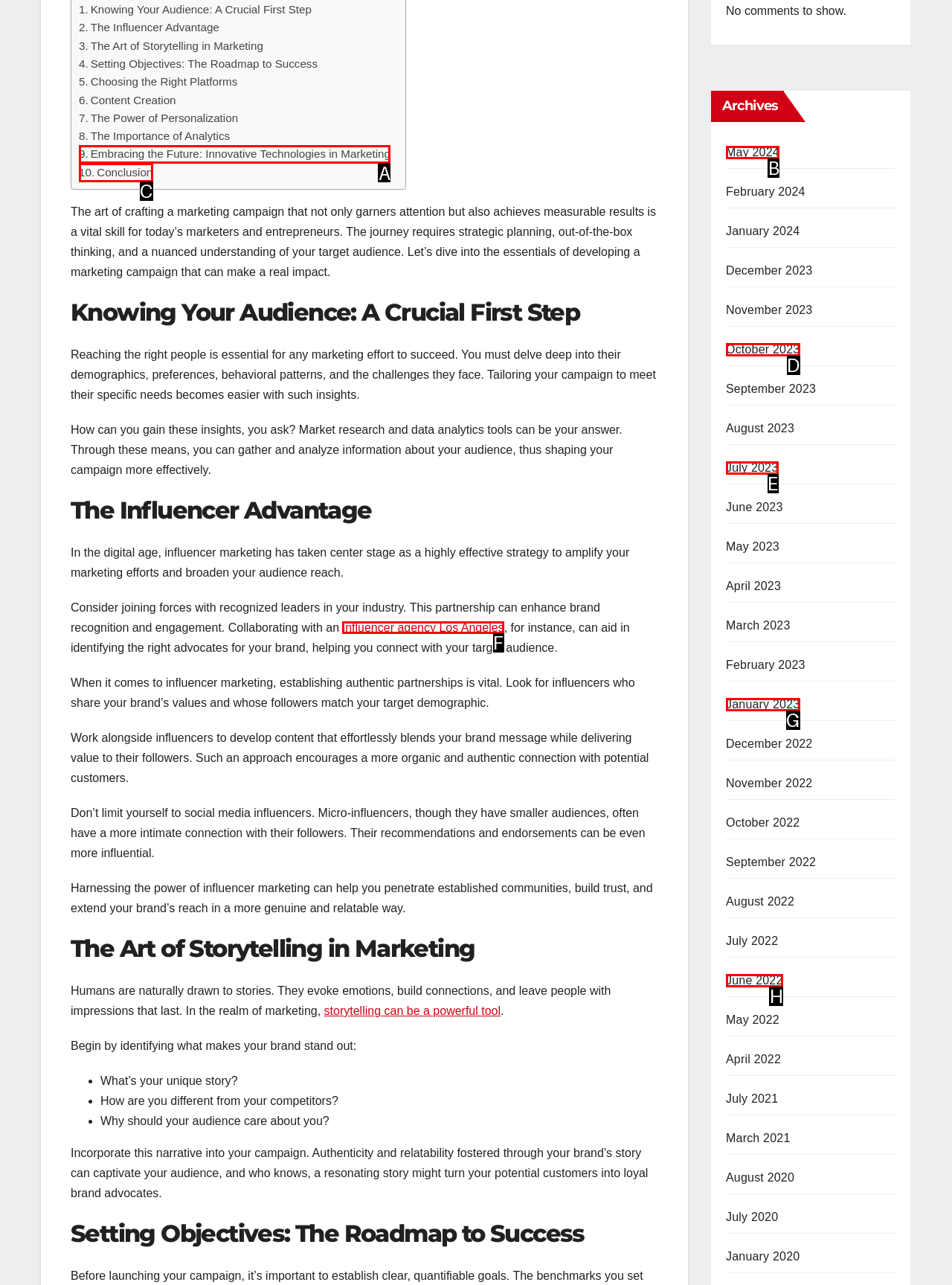Which option should you click on to fulfill this task: Follow the link to 'influencer agency Los Angeles'? Answer with the letter of the correct choice.

F